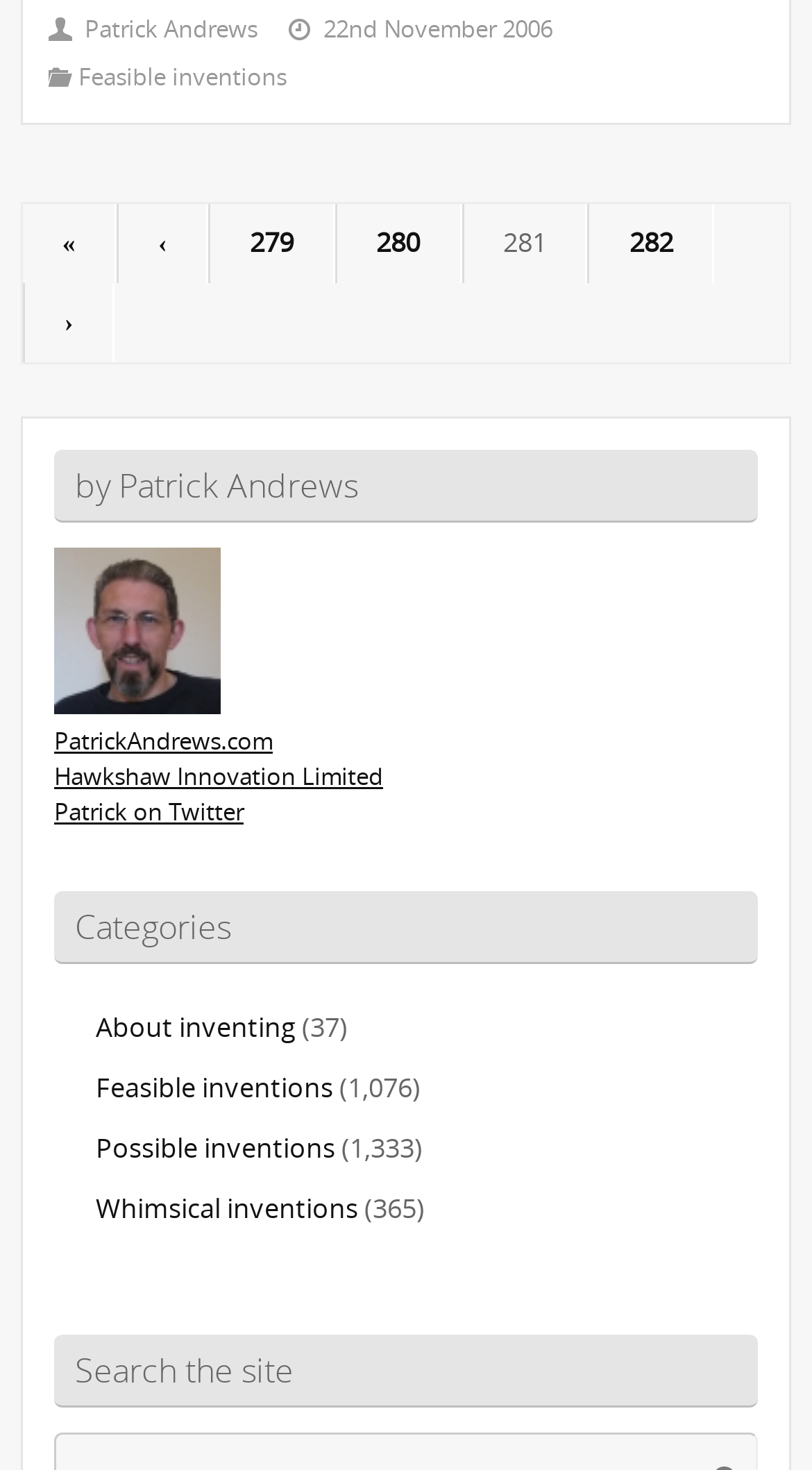Find the bounding box coordinates for the HTML element described as: "Standard Time". The coordinates should consist of four float values between 0 and 1, i.e., [left, top, right, bottom].

None